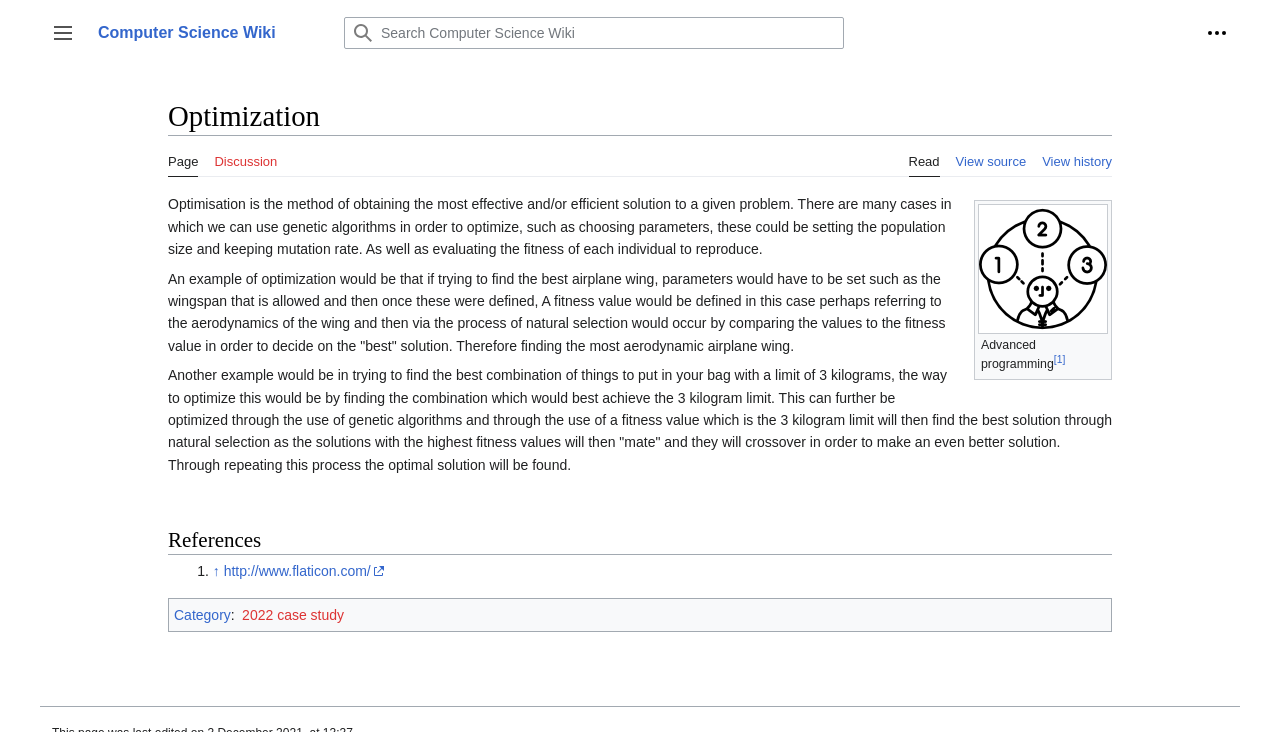Please indicate the bounding box coordinates of the element's region to be clicked to achieve the instruction: "Search Computer Science Wiki". Provide the coordinates as four float numbers between 0 and 1, i.e., [left, top, right, bottom].

[0.25, 0.023, 0.923, 0.067]